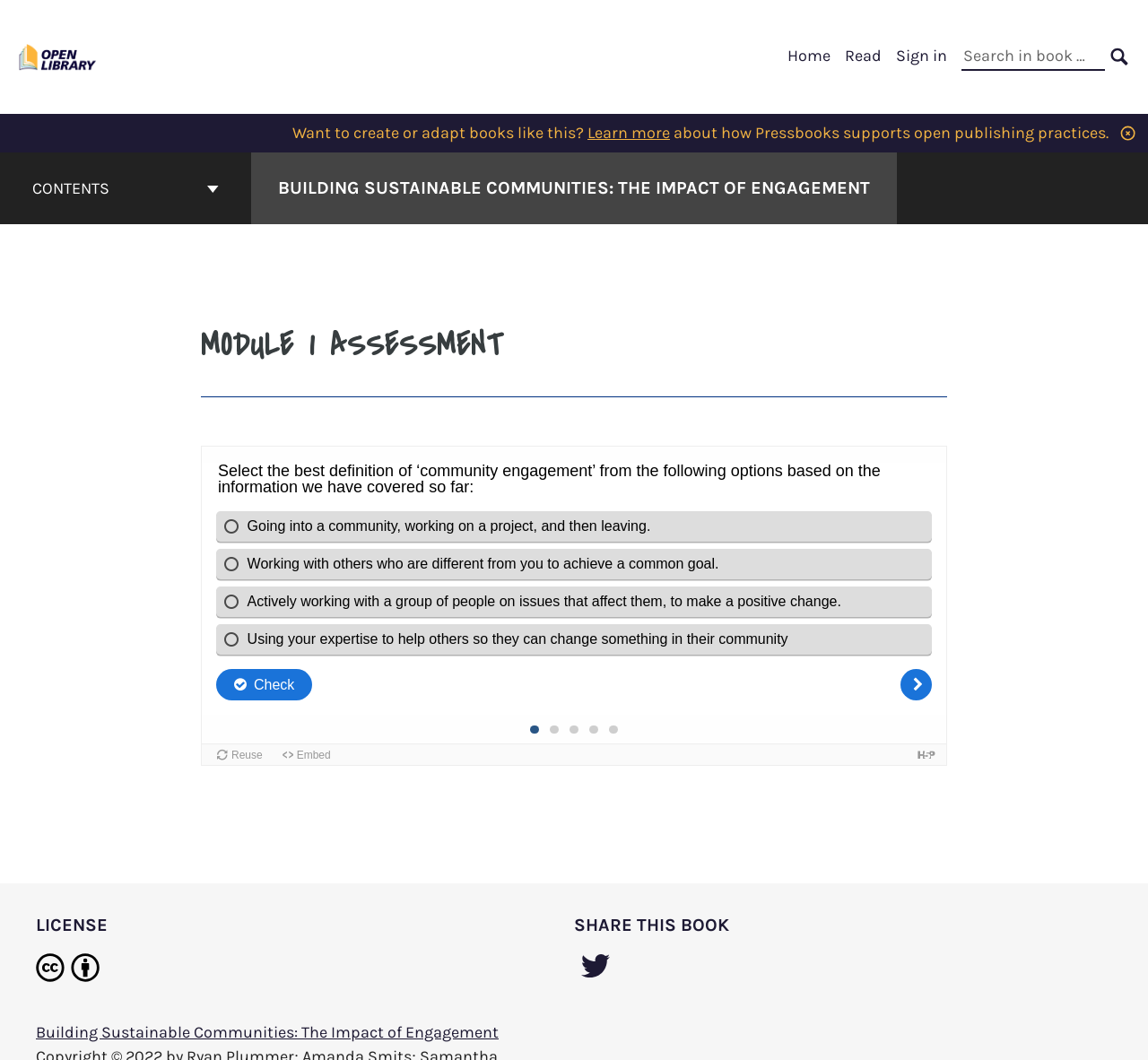Determine the bounding box coordinates of the clickable element to achieve the following action: 'Learn more'. Provide the coordinates as four float values between 0 and 1, formatted as [left, top, right, bottom].

[0.512, 0.116, 0.584, 0.135]